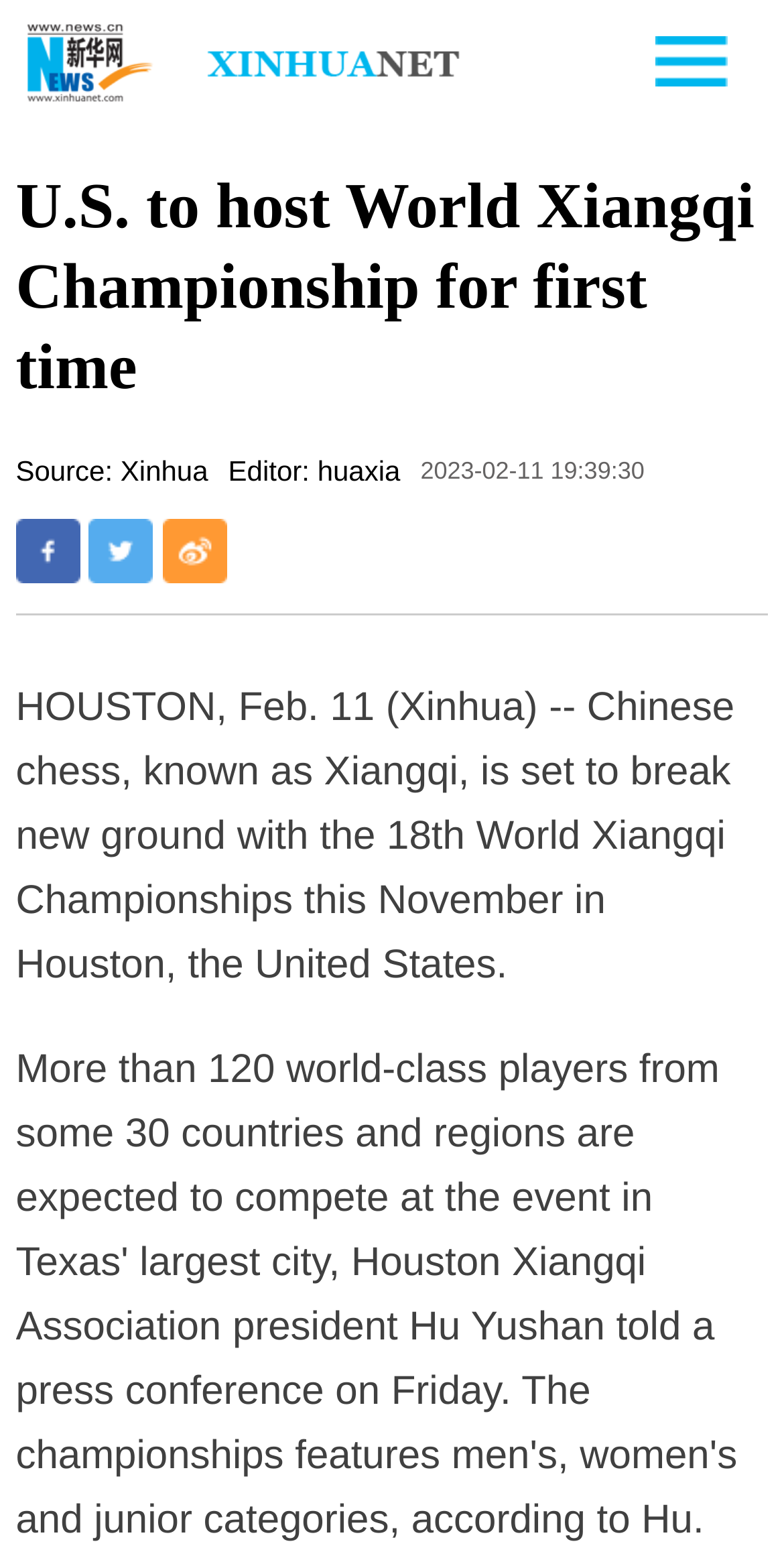What is the source of the article?
Refer to the image and provide a one-word or short phrase answer.

Xinhua